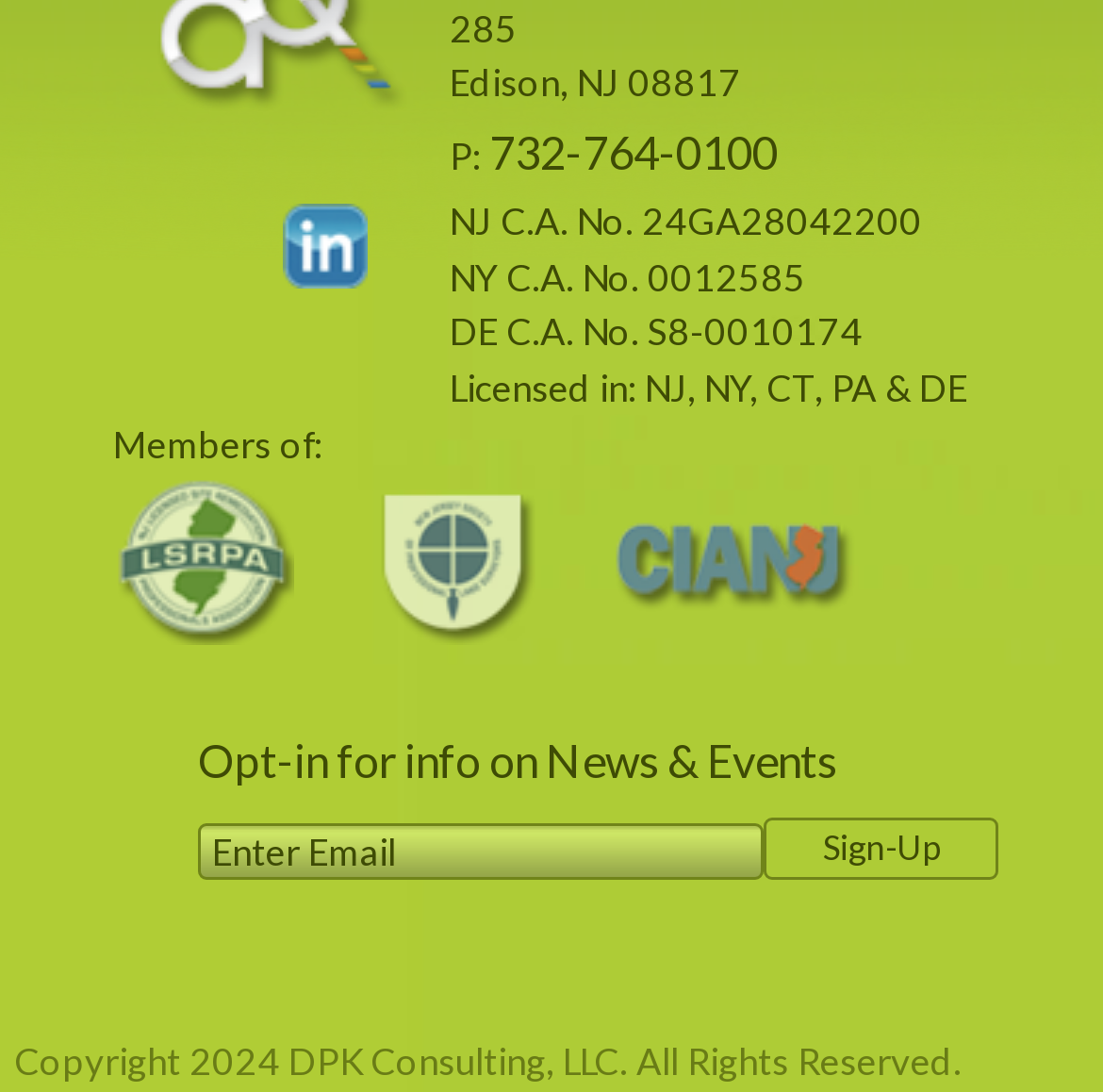By analyzing the image, answer the following question with a detailed response: What is the company's address?

The company's address is listed in the top section of the webpage, providing the city, state, and zip code.